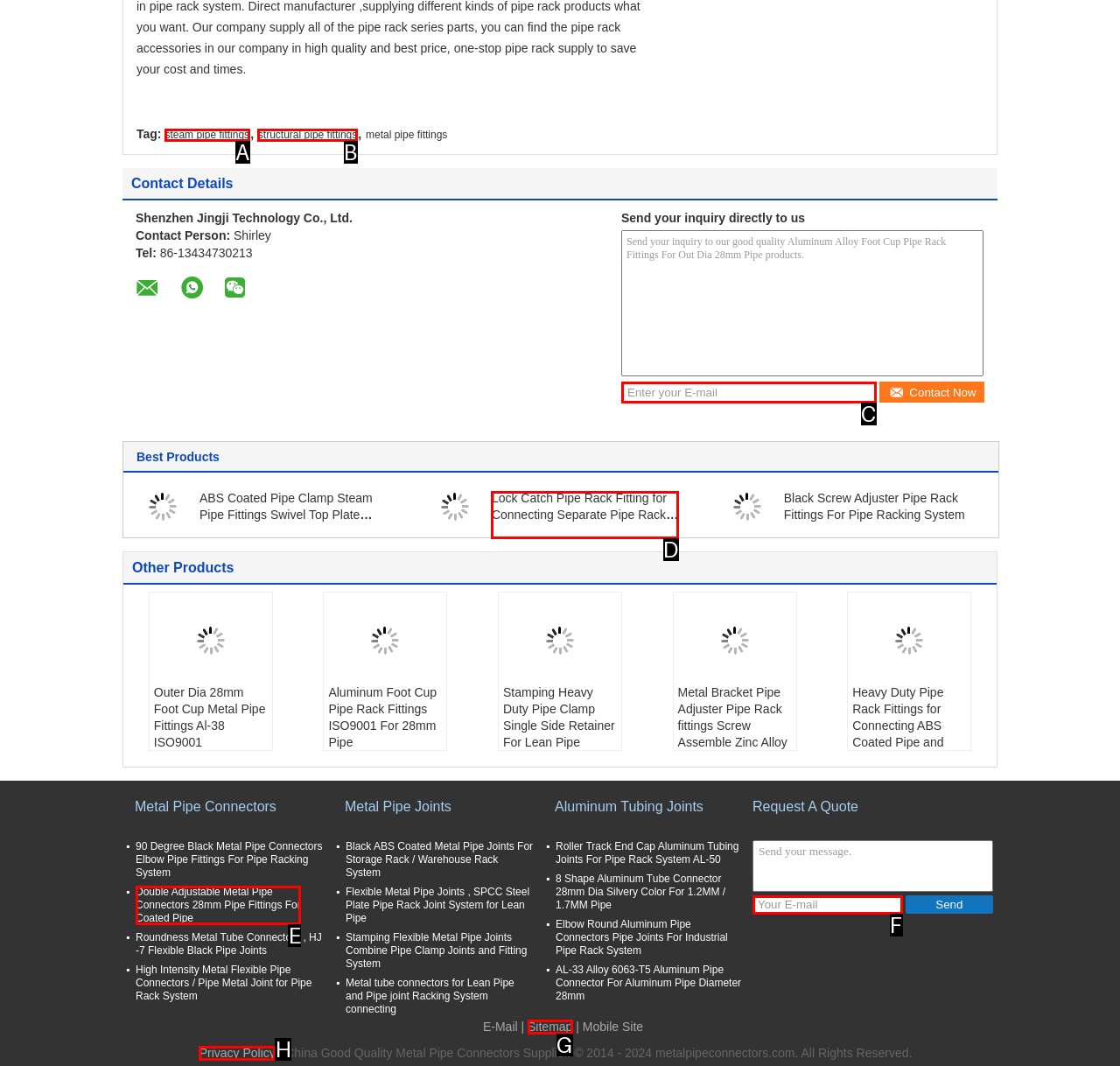Please determine which option aligns with the description: Emilio Pérez Miguel. Respond with the option’s letter directly from the available choices.

None